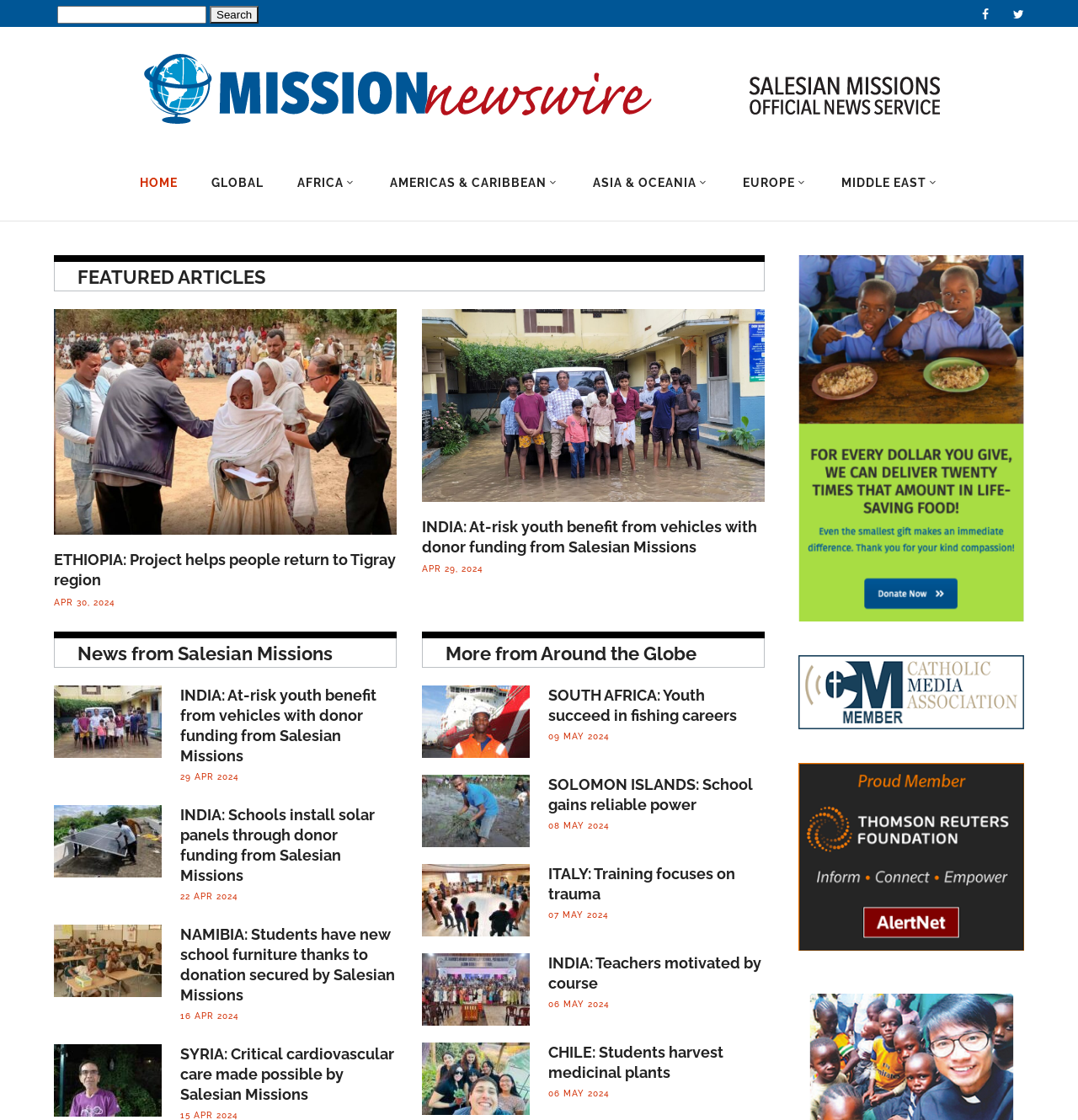Please identify the bounding box coordinates of the element that needs to be clicked to perform the following instruction: "Read article about ETHIOPIA: Project helps people return to Tigray region".

[0.05, 0.491, 0.368, 0.527]